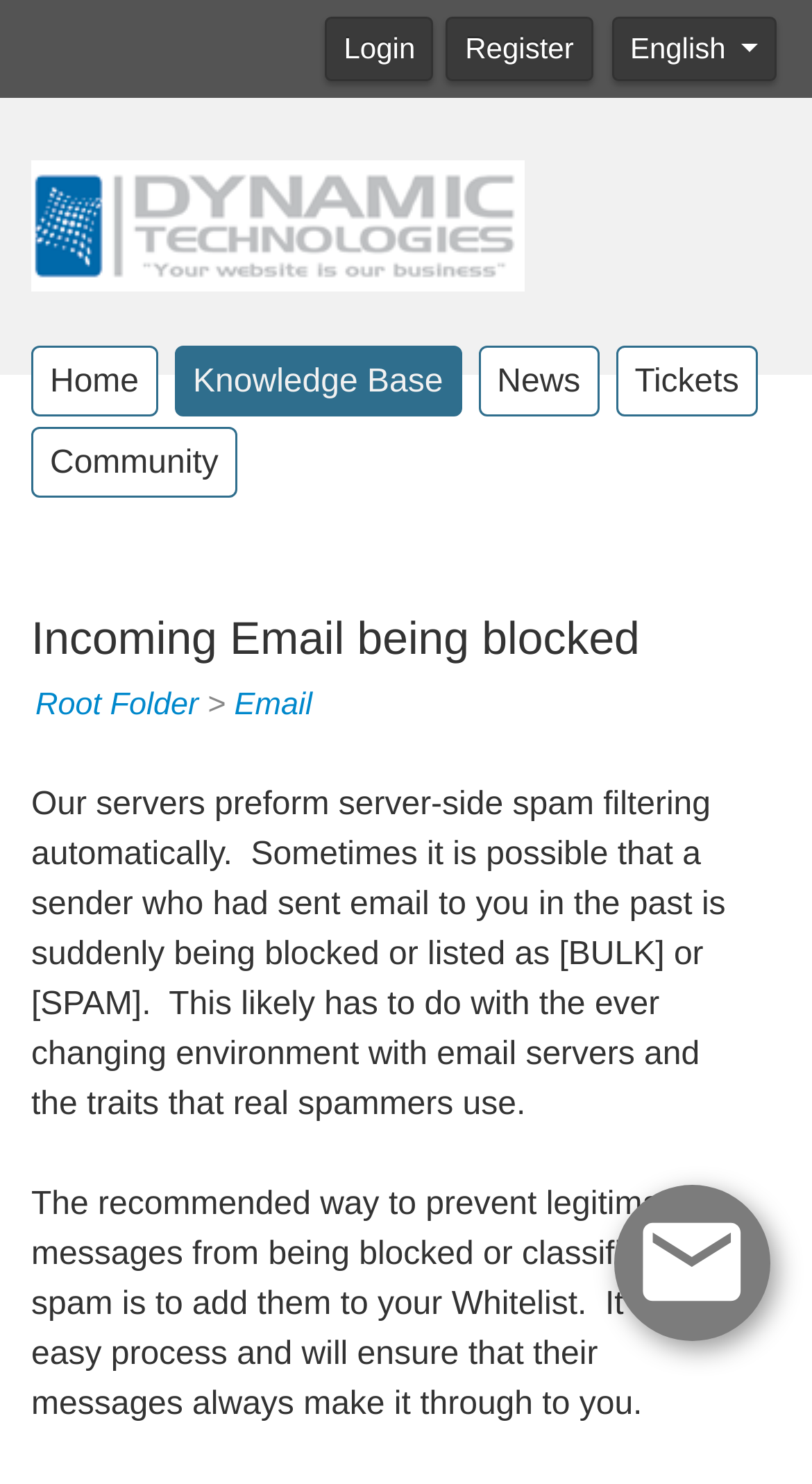What is the status of Live Chat?
Based on the visual information, provide a detailed and comprehensive answer.

I determined the status of Live Chat by looking at the StaticText element with the text 'Live Chat is OFFLINE'.